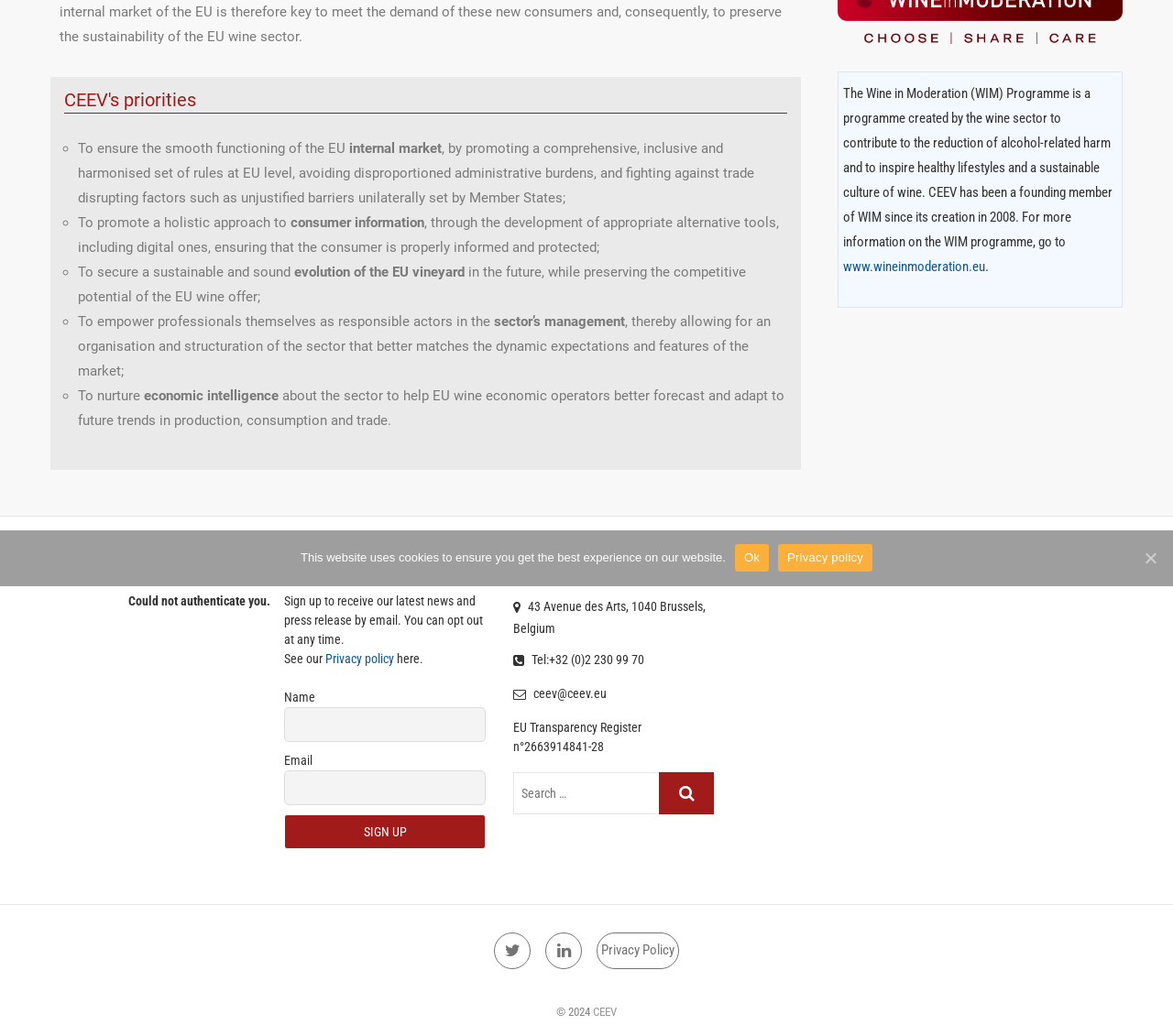Extract the bounding box coordinates of the UI element described by: "Tel:+32 (0)2 230 99 70". The coordinates should include four float numbers ranging from 0 to 1, e.g., [left, top, right, bottom].

[0.438, 0.63, 0.549, 0.644]